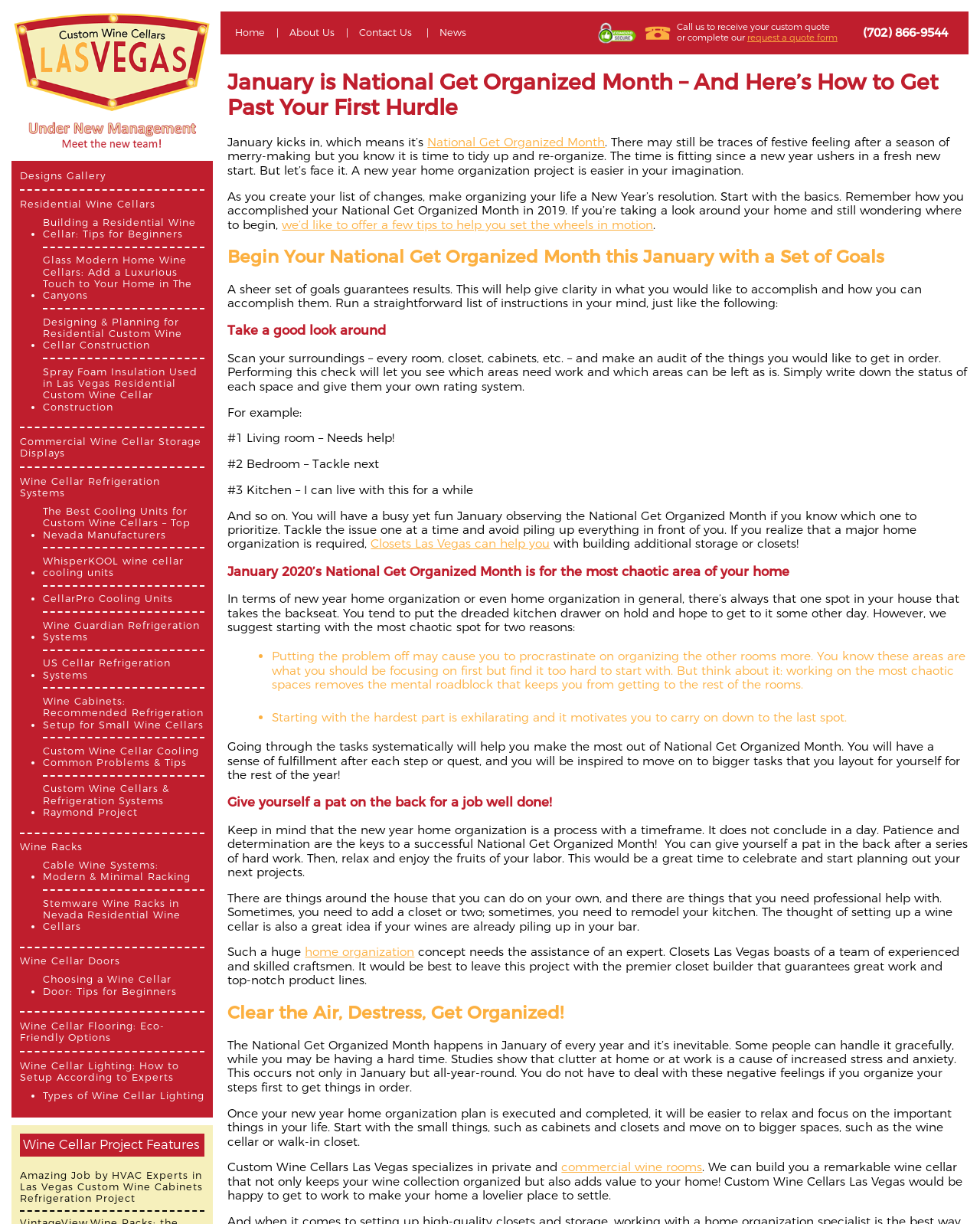Given the element description, predict the bounding box coordinates in the format (top-left x, top-left y, bottom-right x, bottom-right y). Make sure all values are between 0 and 1. Here is the element description: Residential Wine Cellars

[0.02, 0.162, 0.158, 0.172]